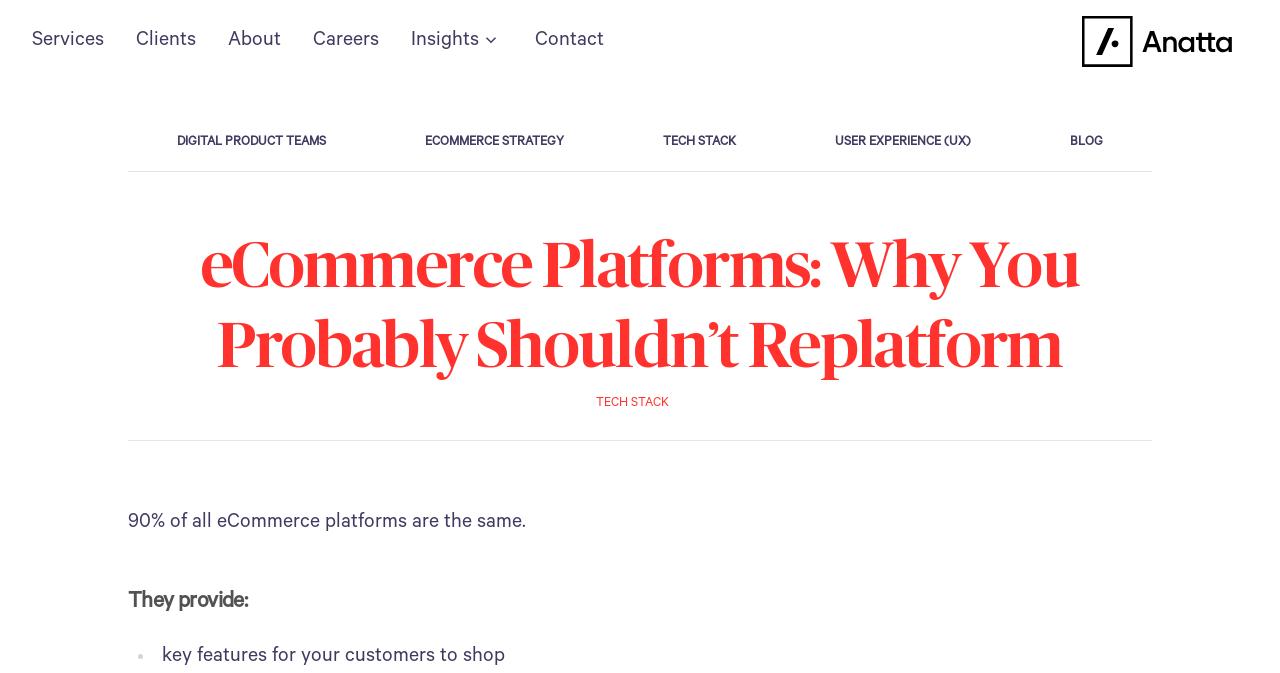What is the topic of the blog?
Please answer using one word or phrase, based on the screenshot.

eCommerce